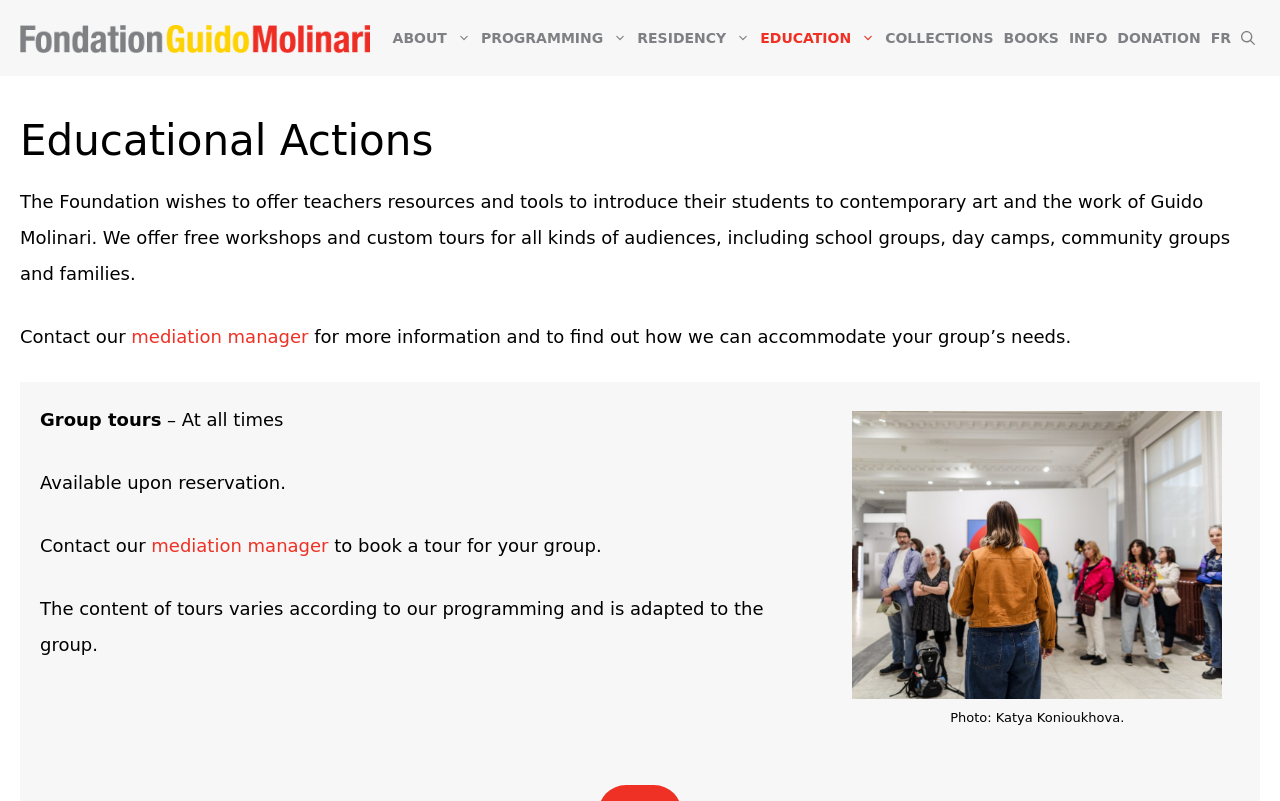Pinpoint the bounding box coordinates of the element that must be clicked to accomplish the following instruction: "Contact the mediation manager". The coordinates should be in the format of four float numbers between 0 and 1, i.e., [left, top, right, bottom].

[0.103, 0.407, 0.241, 0.434]